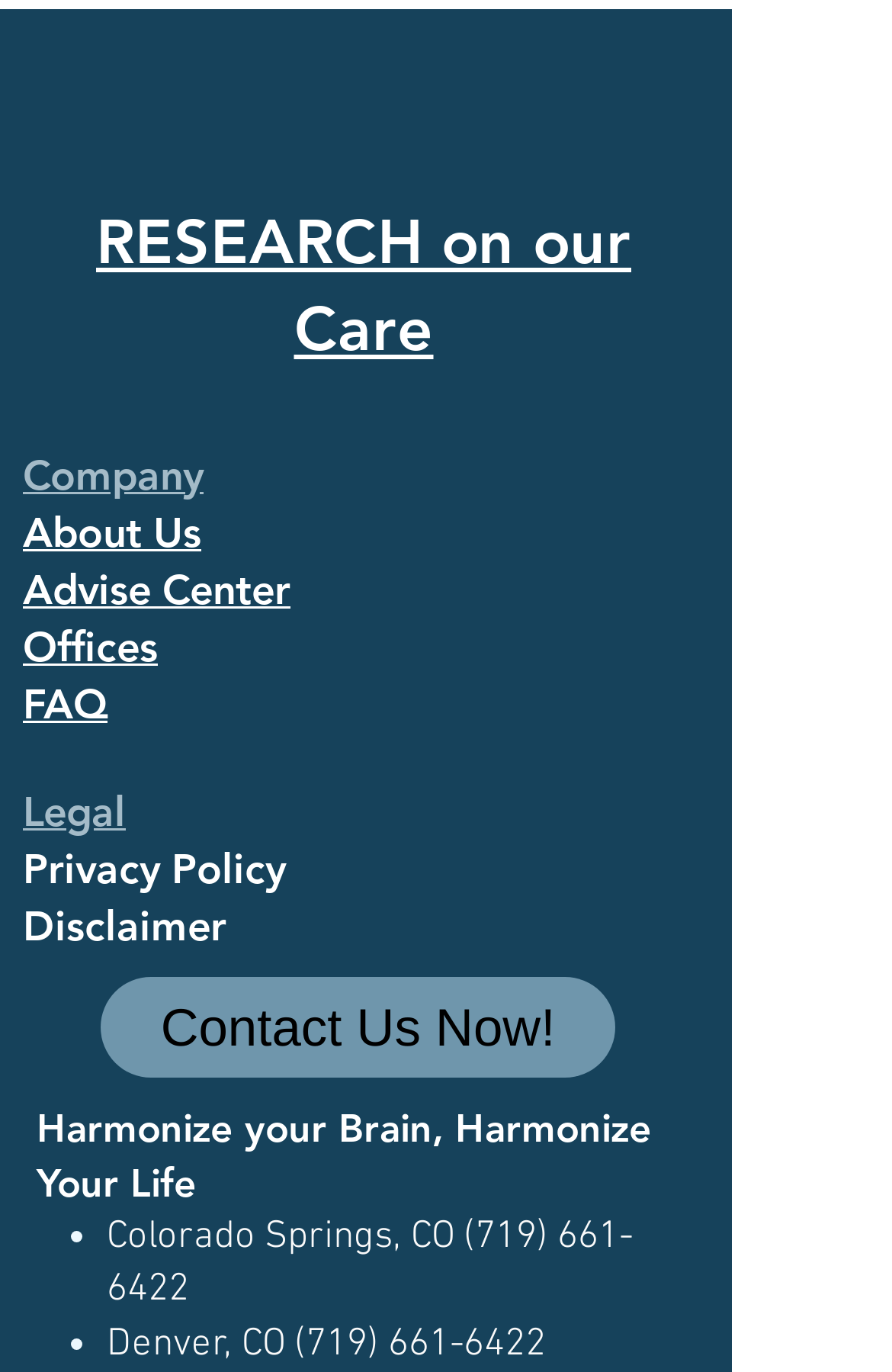Locate the coordinates of the bounding box for the clickable region that fulfills this instruction: "Visit the About Us page".

[0.026, 0.368, 0.226, 0.406]